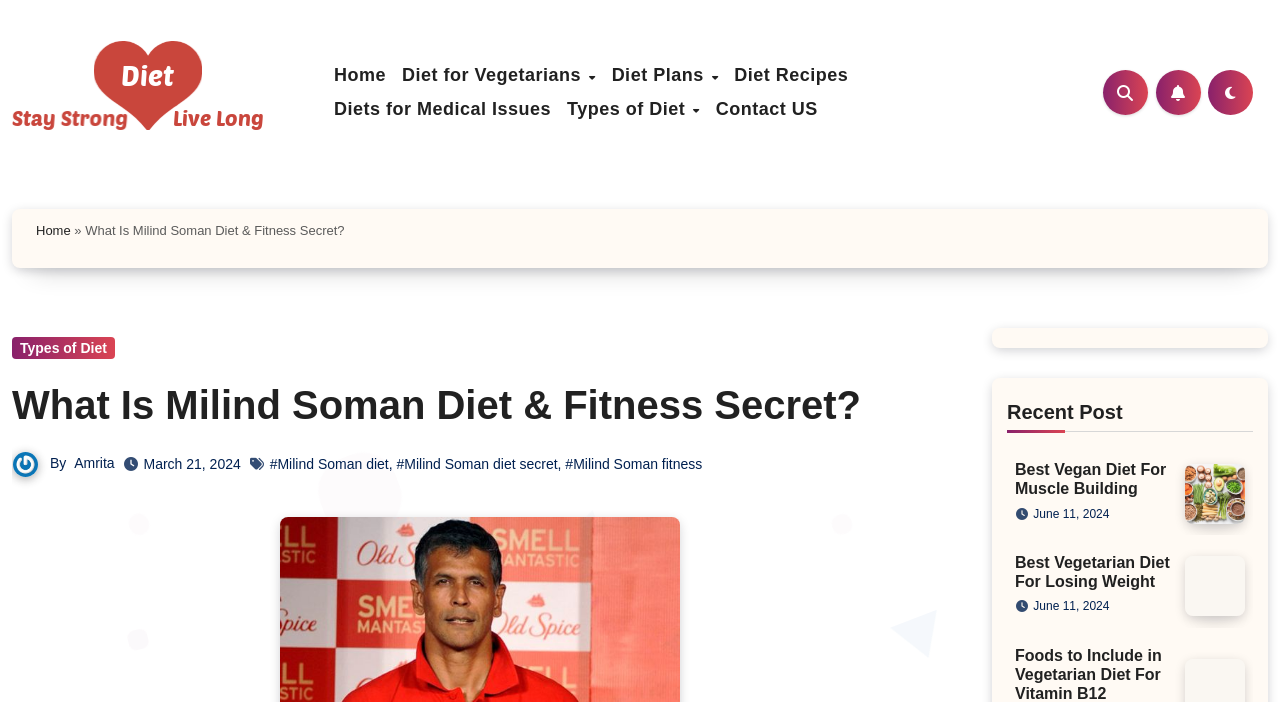What is the headline of the webpage?

What Is Milind Soman Diet & Fitness Secret?